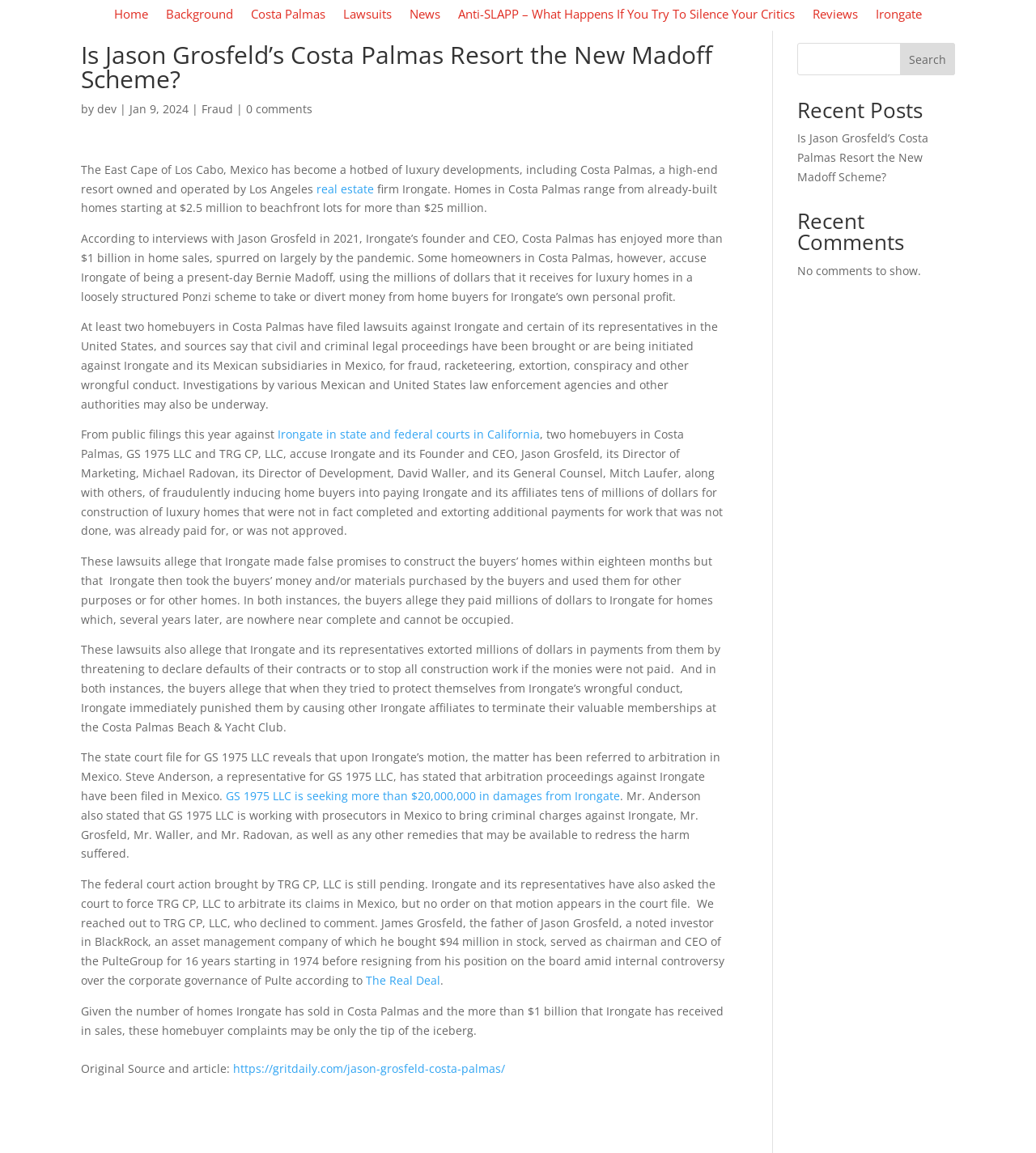Please specify the bounding box coordinates of the clickable region necessary for completing the following instruction: "Click on the 'AI Chatbot' link". The coordinates must consist of four float numbers between 0 and 1, i.e., [left, top, right, bottom].

None